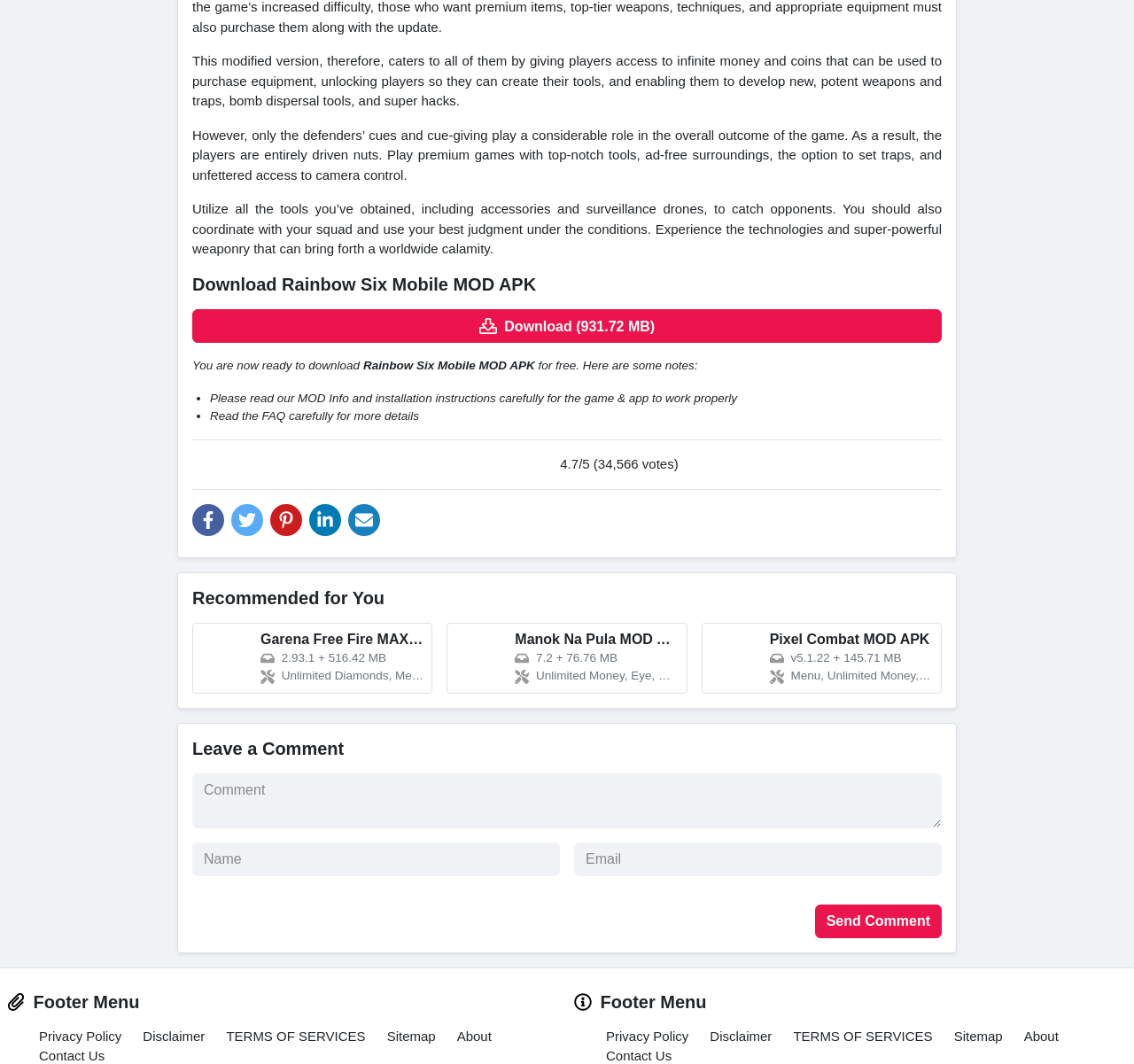What is the theme of the recommended games?
Carefully analyze the image and provide a thorough answer to the question.

The theme of the recommended games can be inferred from the presence of game titles such as 'Garena Free Fire MAX MOD APK', 'Manok Na Pula MOD APK', and 'Pixel Combat MOD APK', which suggests that the recommended games are mobile games.